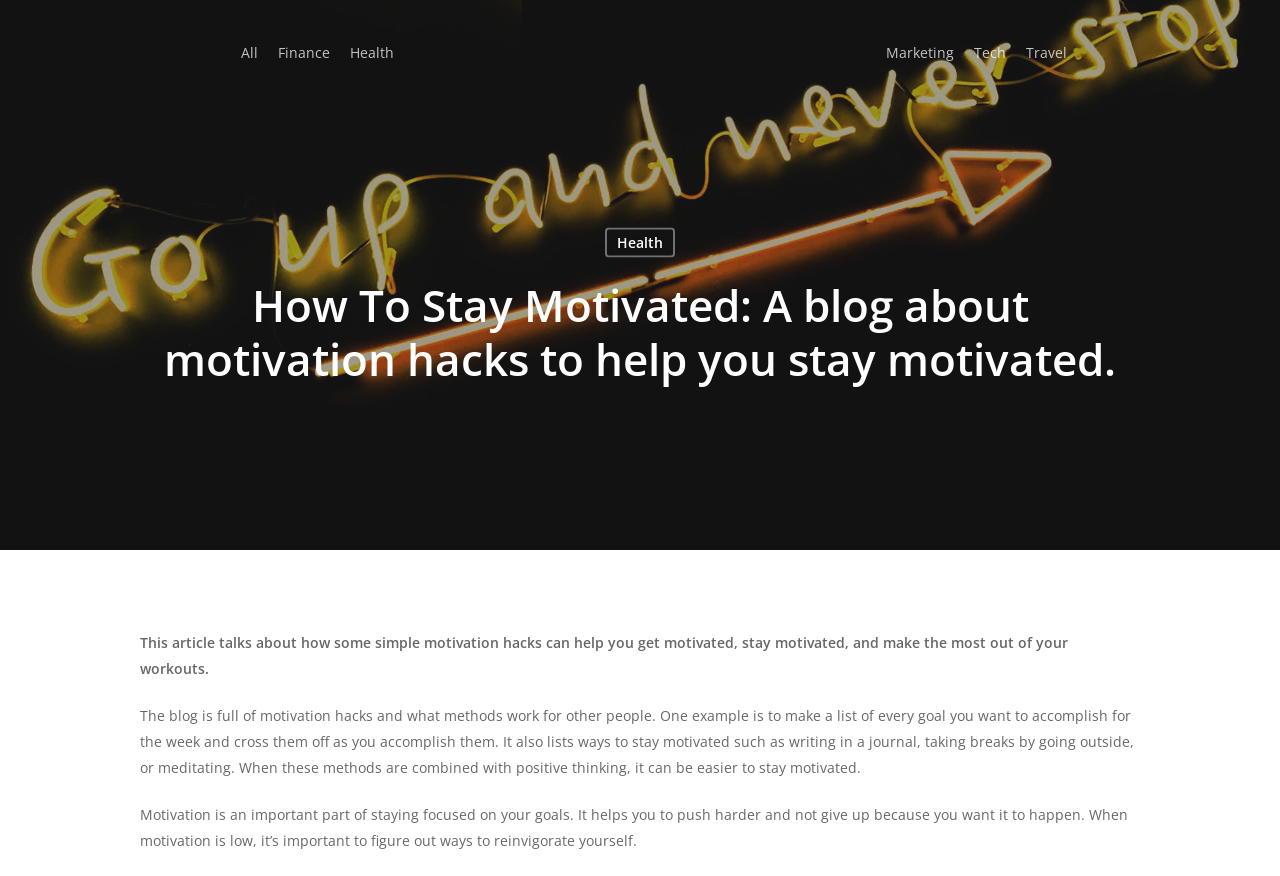Give a one-word or short phrase answer to the question: 
What is the name of the website?

Aerosphalte.com